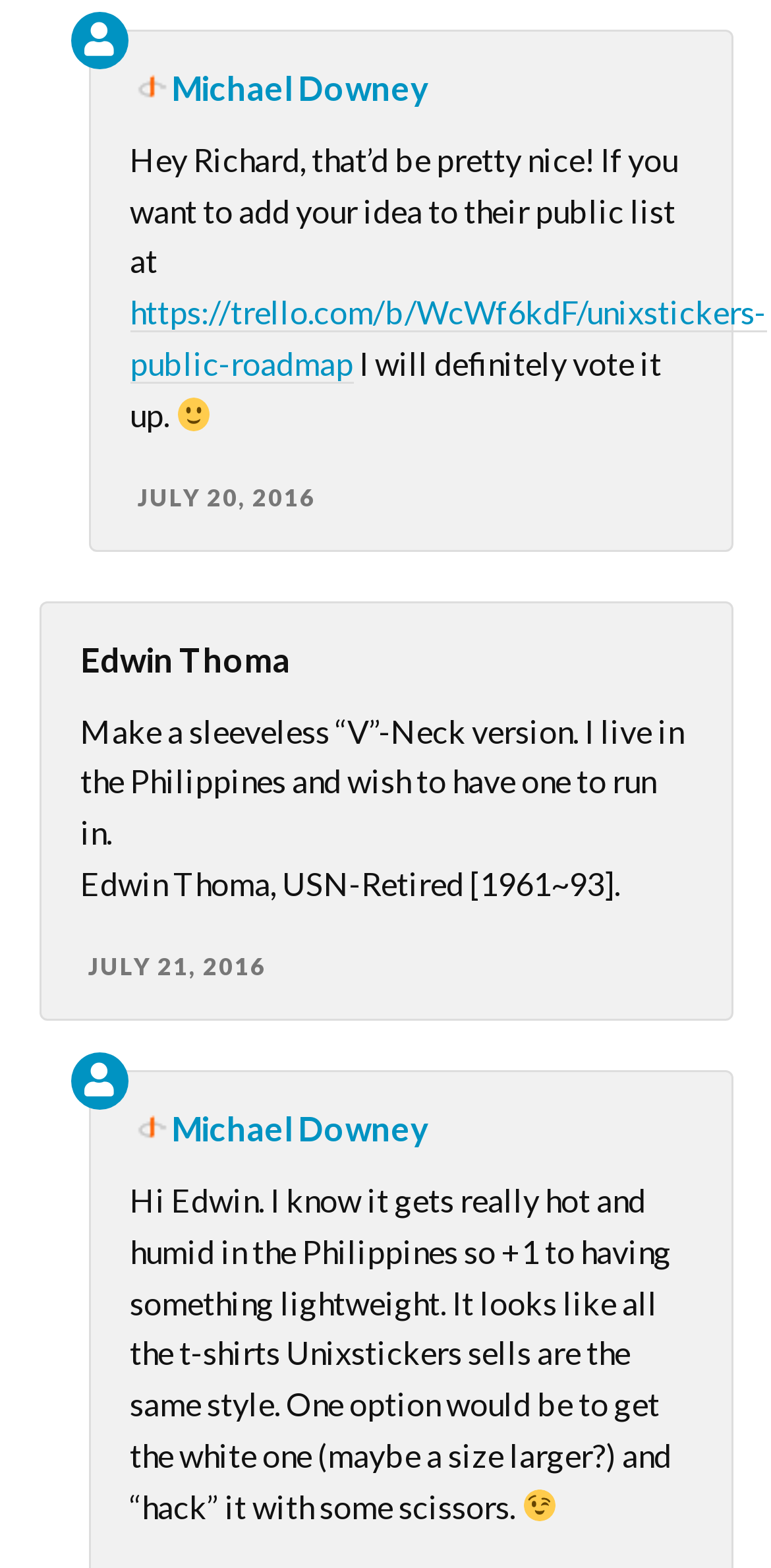What is Edwin Thoma's profession?
Using the information presented in the image, please offer a detailed response to the question.

I found Edwin Thoma's profession by reading his comment, which mentions 'Edwin Thoma, USN-Retired [1961~93]'. This suggests that he is a retired naval officer.